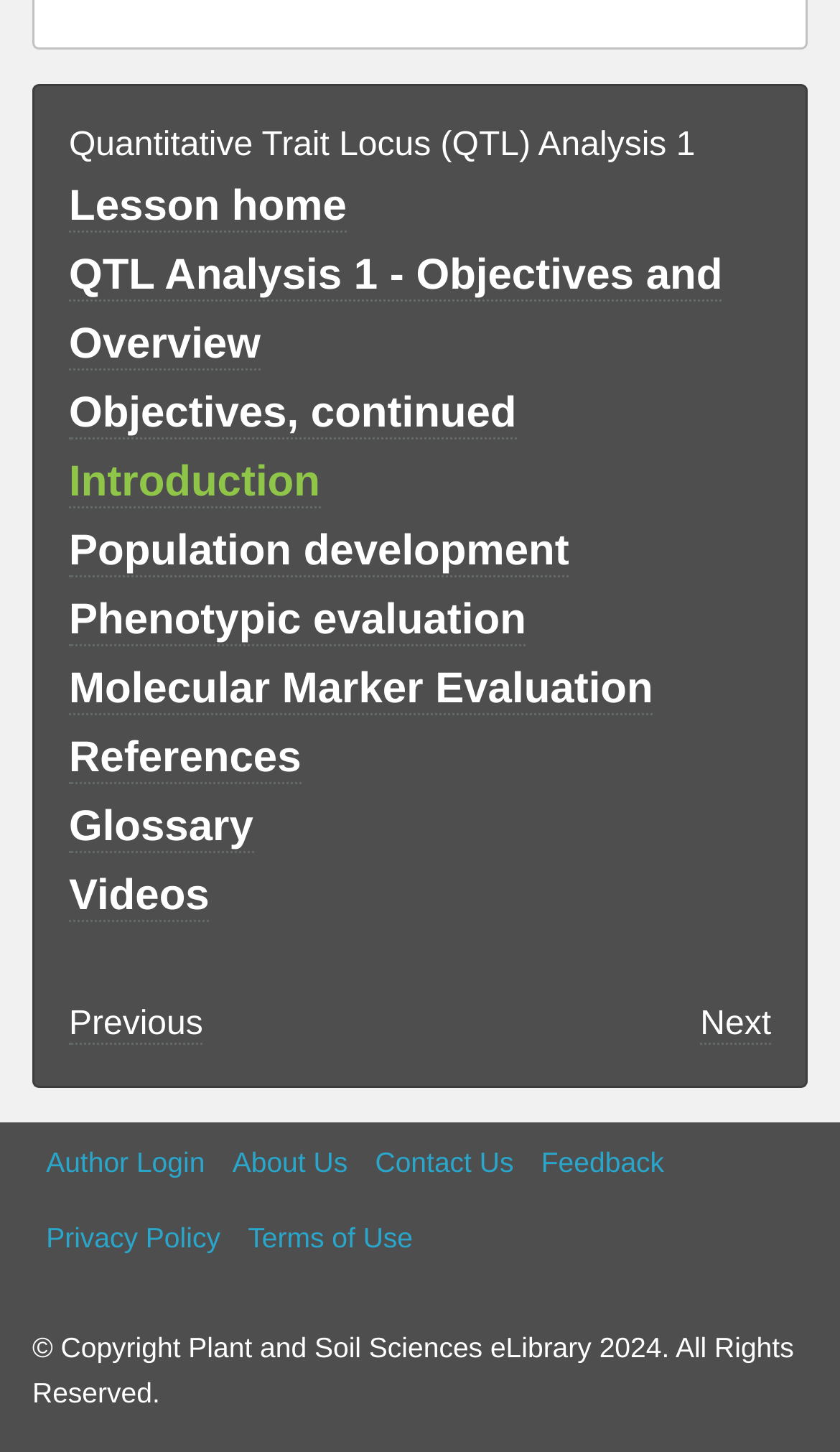Determine the coordinates of the bounding box that should be clicked to complete the instruction: "navigate to previous page". The coordinates should be represented by four float numbers between 0 and 1: [left, top, right, bottom].

[0.082, 0.693, 0.242, 0.72]